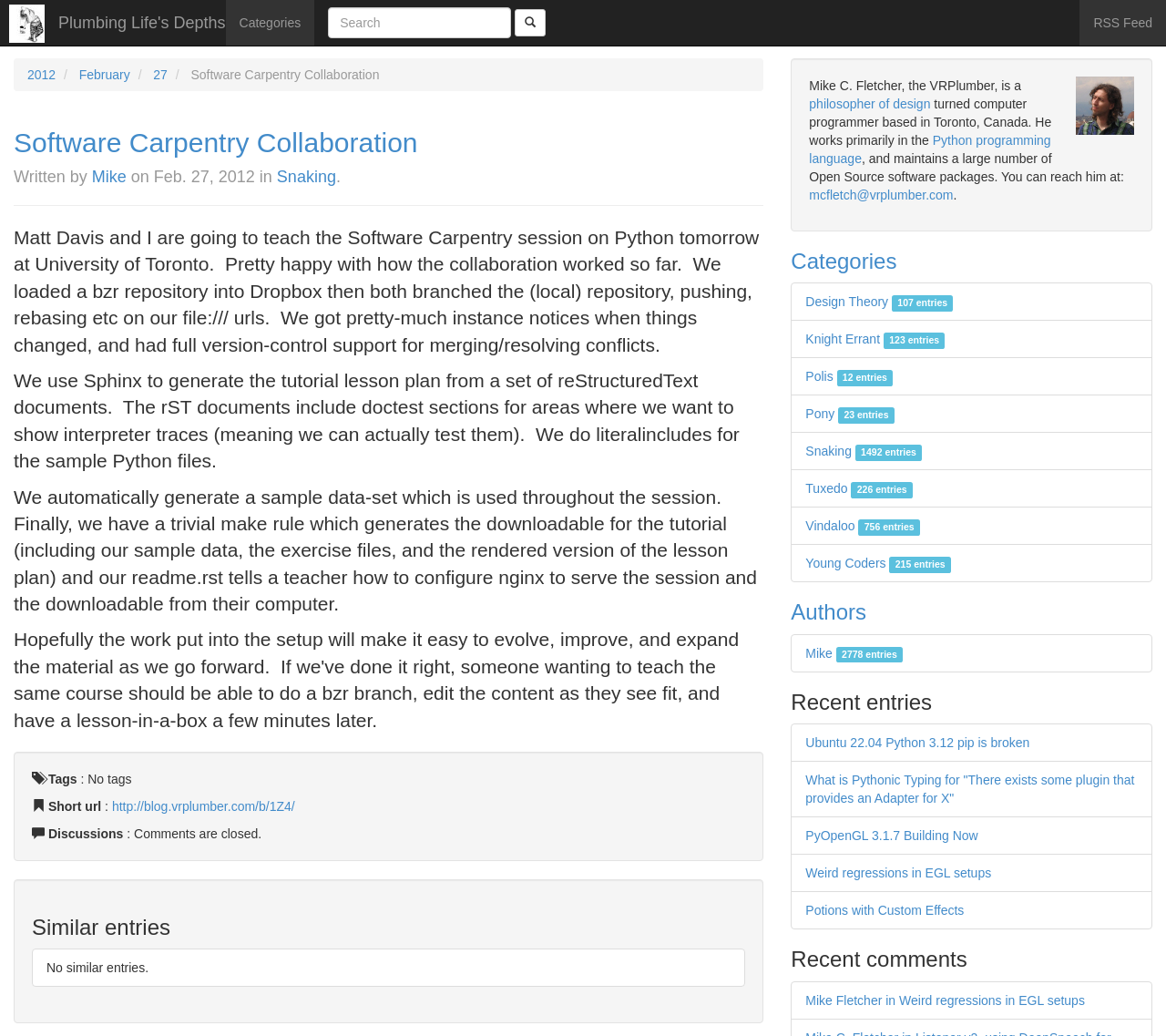Using the information from the screenshot, answer the following question thoroughly:
What is the programming language mentioned in the blog post?

I found the answer by reading the content of the blog post, where it says 'Matt Davis and I are going to teach the Software Carpentry session on Python tomorrow at University of Toronto.'